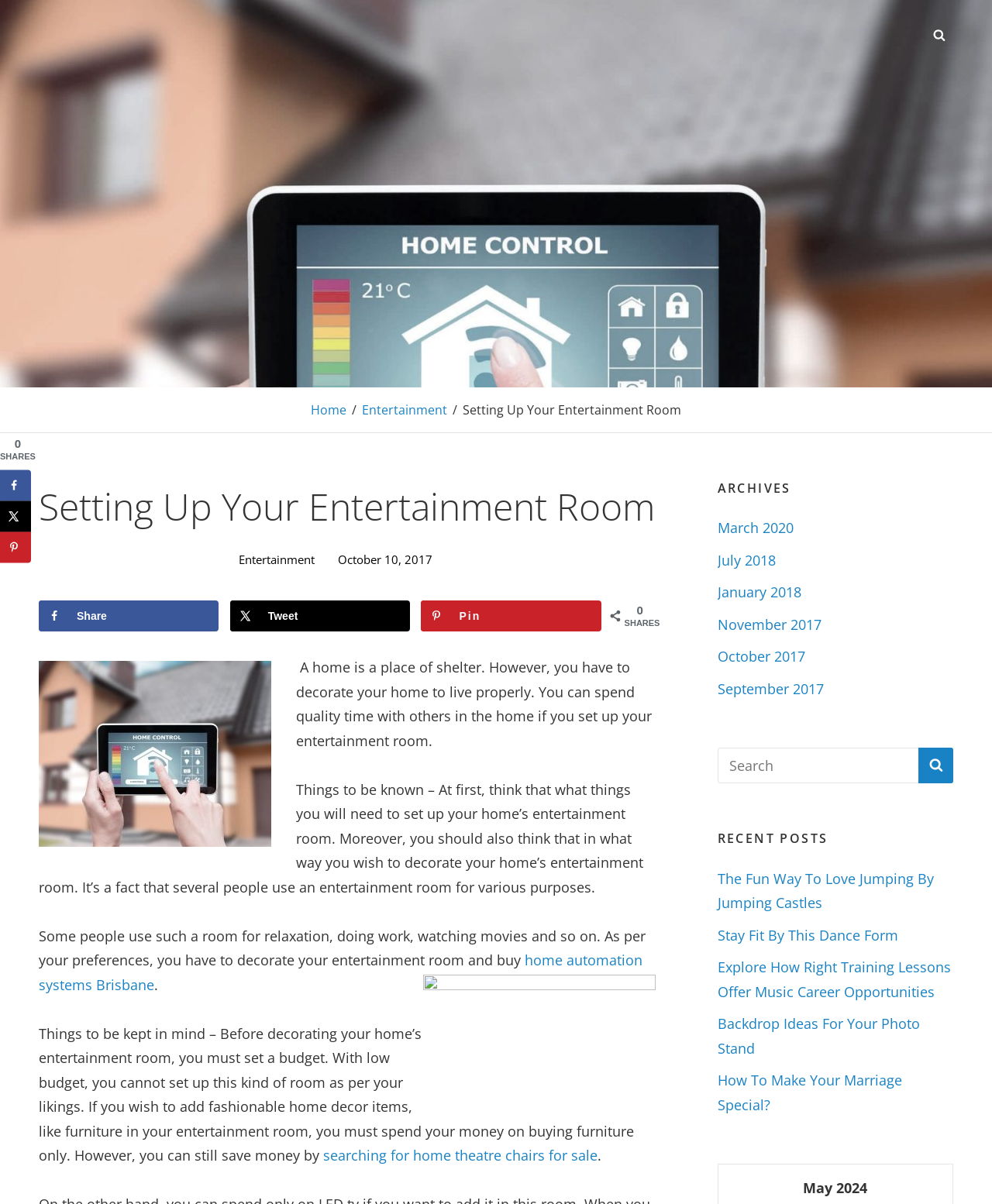Locate the bounding box coordinates of the clickable area needed to fulfill the instruction: "Read the post from October 10, 2017".

[0.34, 0.458, 0.436, 0.471]